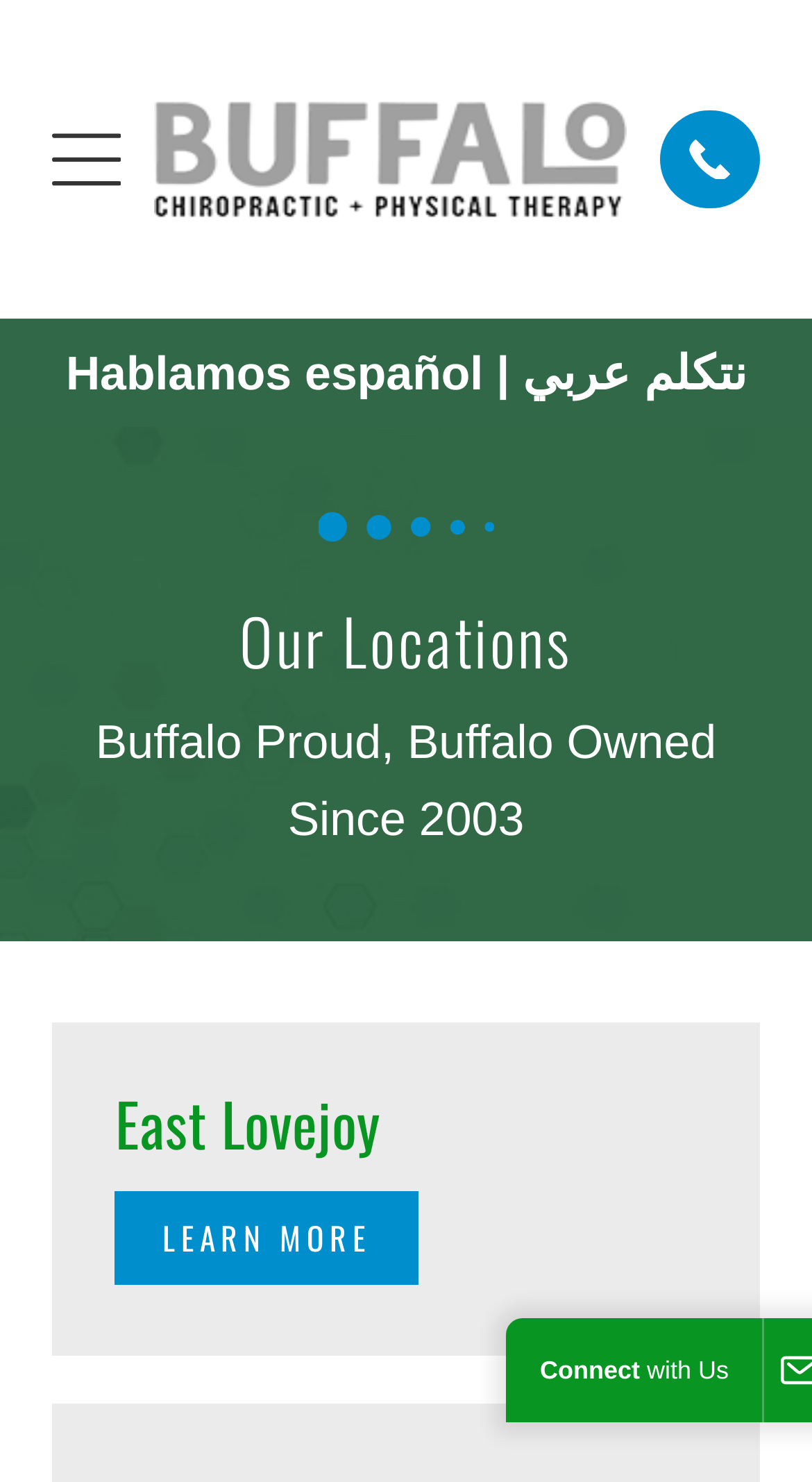Answer the question below in one word or phrase:
What is the name of the chiropractic center?

Buffalo Chiropractic + Physical Therapy